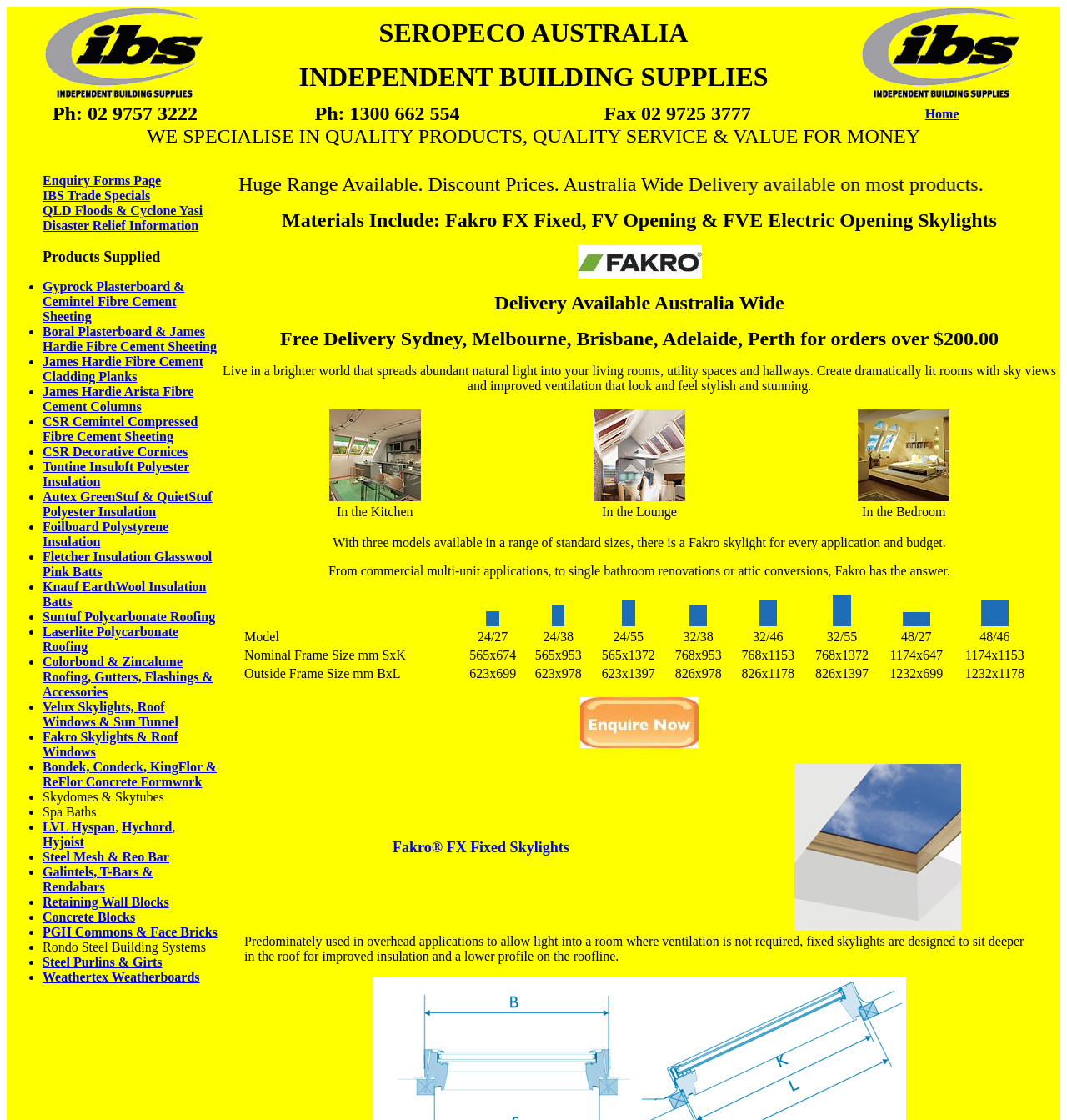Determine the bounding box coordinates for the area that should be clicked to carry out the following instruction: "Click the 'Enquiry Forms Page' link".

[0.04, 0.155, 0.151, 0.168]